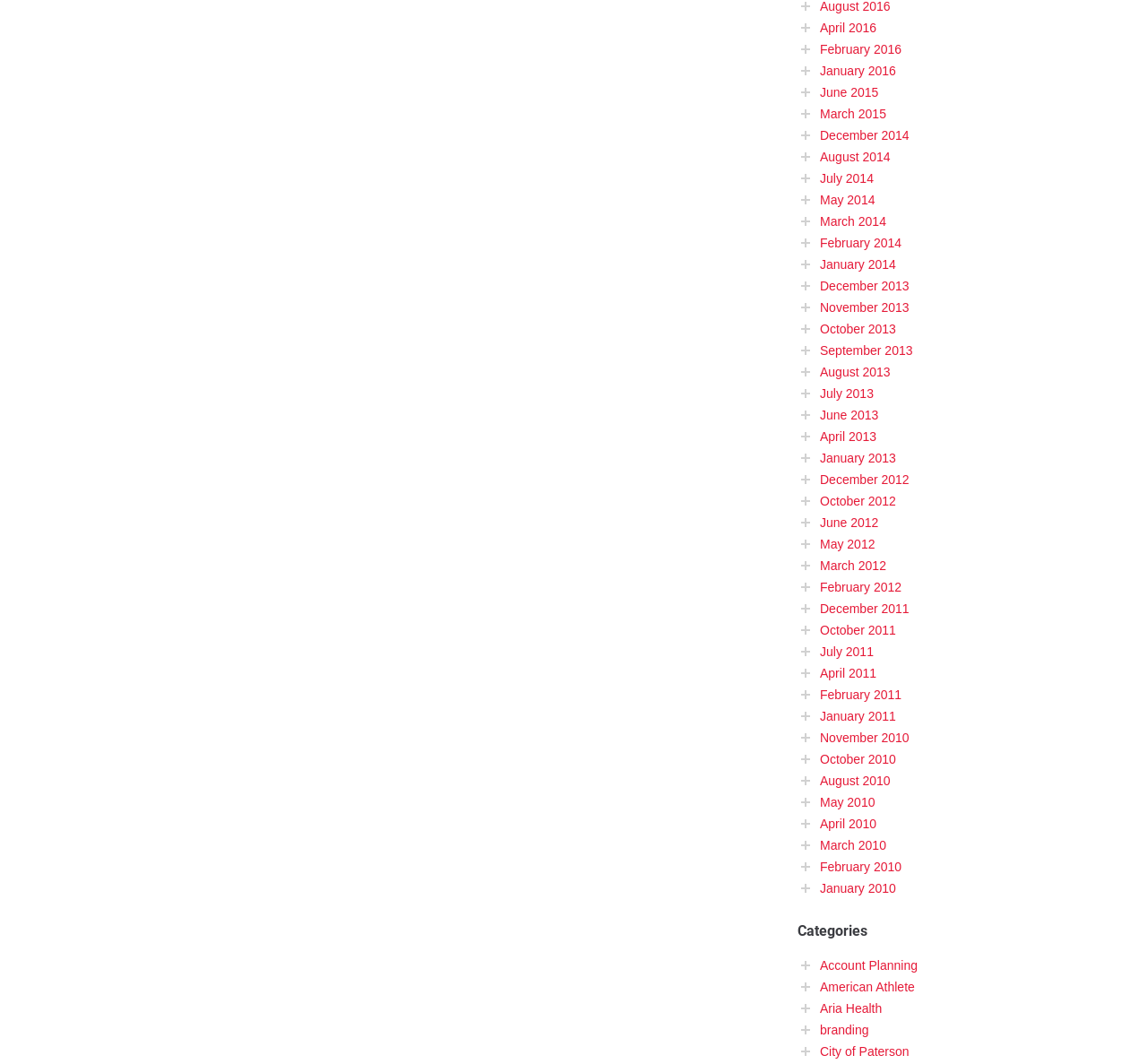Locate the bounding box coordinates of the area where you should click to accomplish the instruction: "go to Account Planning".

[0.715, 0.901, 0.8, 0.914]